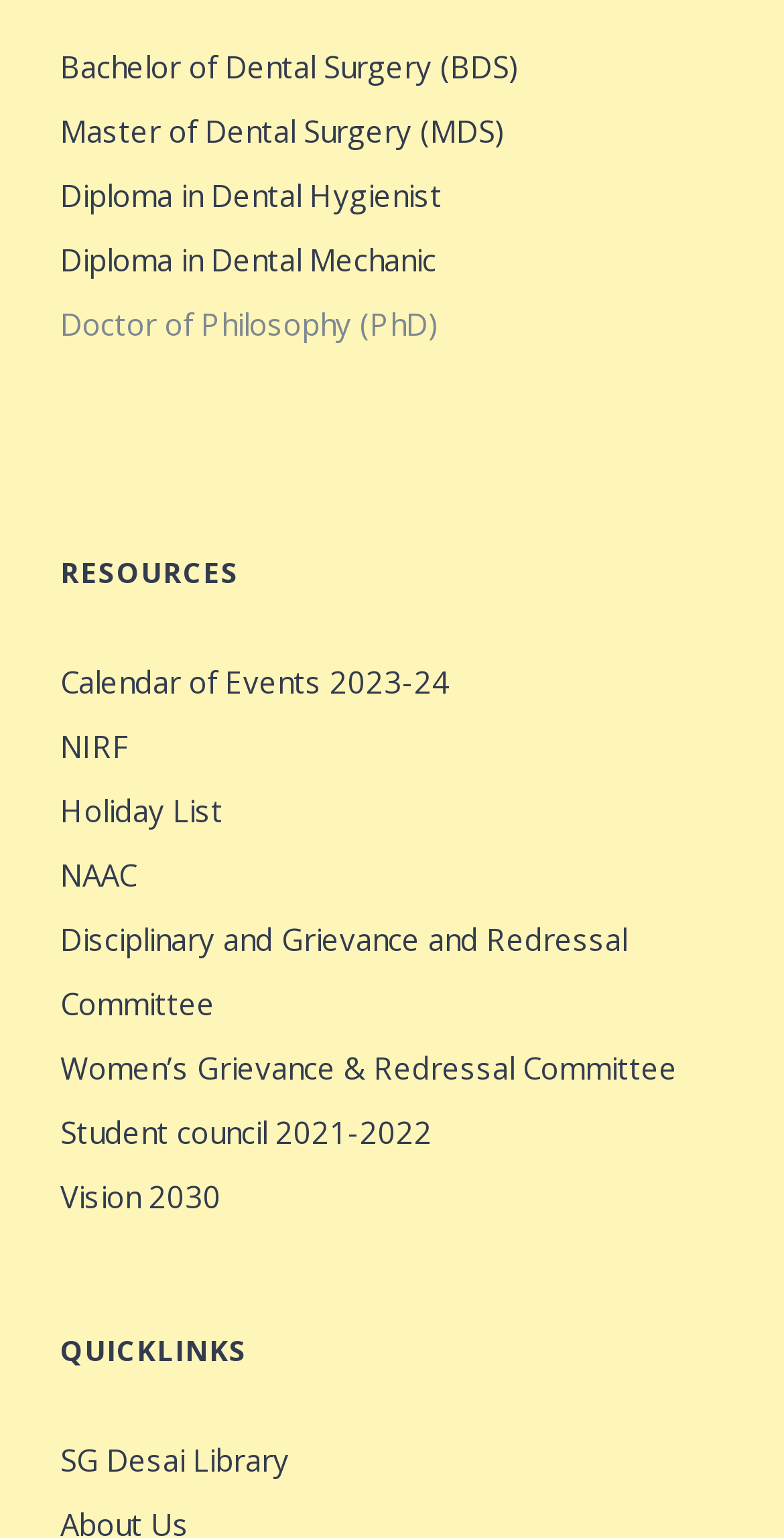Based on the provided description, "Holiday List", find the bounding box of the corresponding UI element in the screenshot.

[0.077, 0.506, 0.923, 0.548]